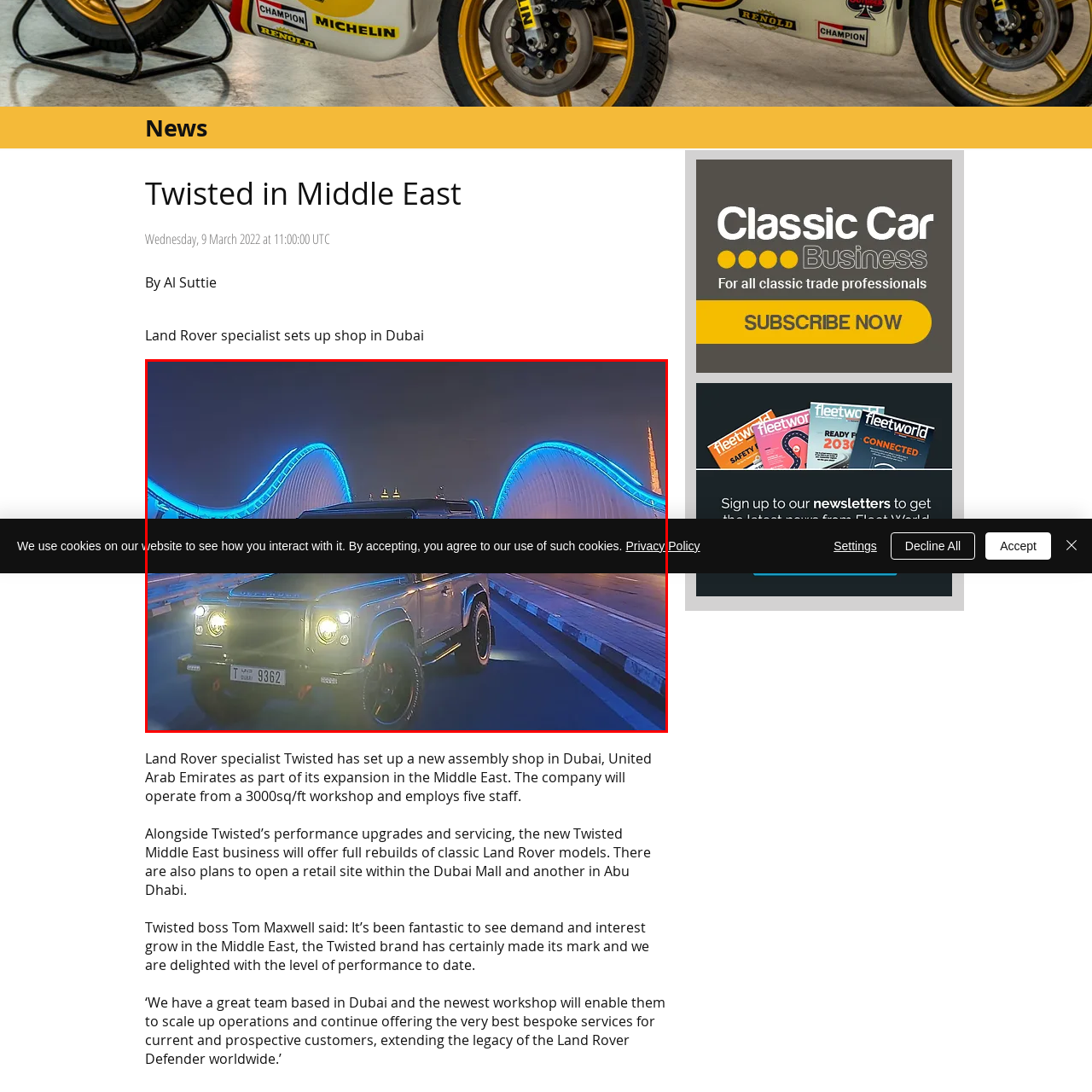Describe extensively the visual content inside the red marked area.

The image showcases a stylish Land Rover in a stunning urban setting at night, illuminated by vibrant blue lights from an architectural bridge in the background. The vehicle, featuring a sleek design and custom modifications, stands out against the cityscape as it drives along a well-lit roadway. This scene encapsulates the luxury and adventurous spirit associated with one of the world's most iconic off-road brands, resonating with the theme of Twisted's recent expansion into the Middle East. The backdrop hints at modernity and sophistication, reflecting the growing interest in bespoke automotive services in regions like Dubai, where Twisted has established a new assembly shop.